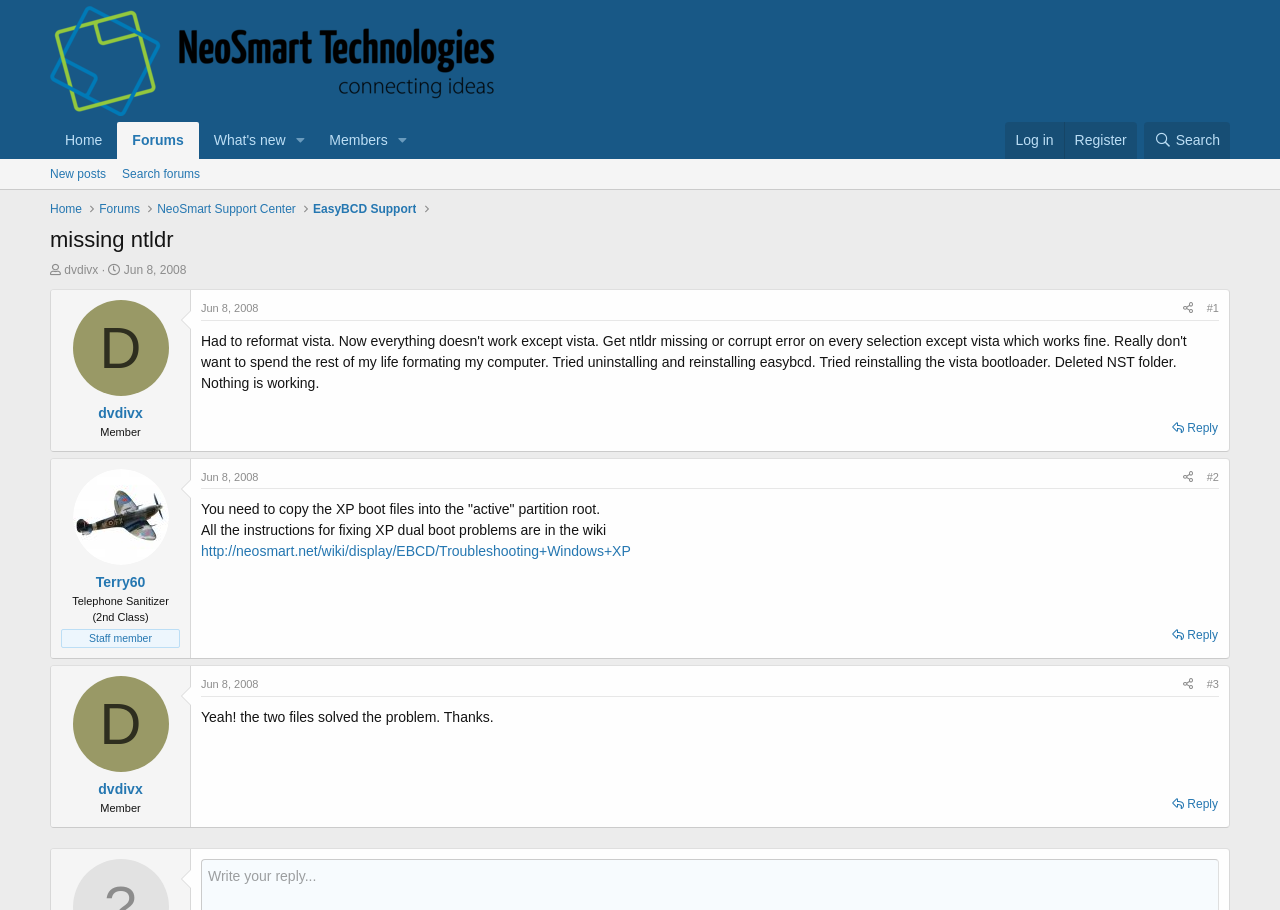Based on the element description "parent_node: What's new aria-label="Toggle expanded"", predict the bounding box coordinates of the UI element.

[0.225, 0.134, 0.246, 0.175]